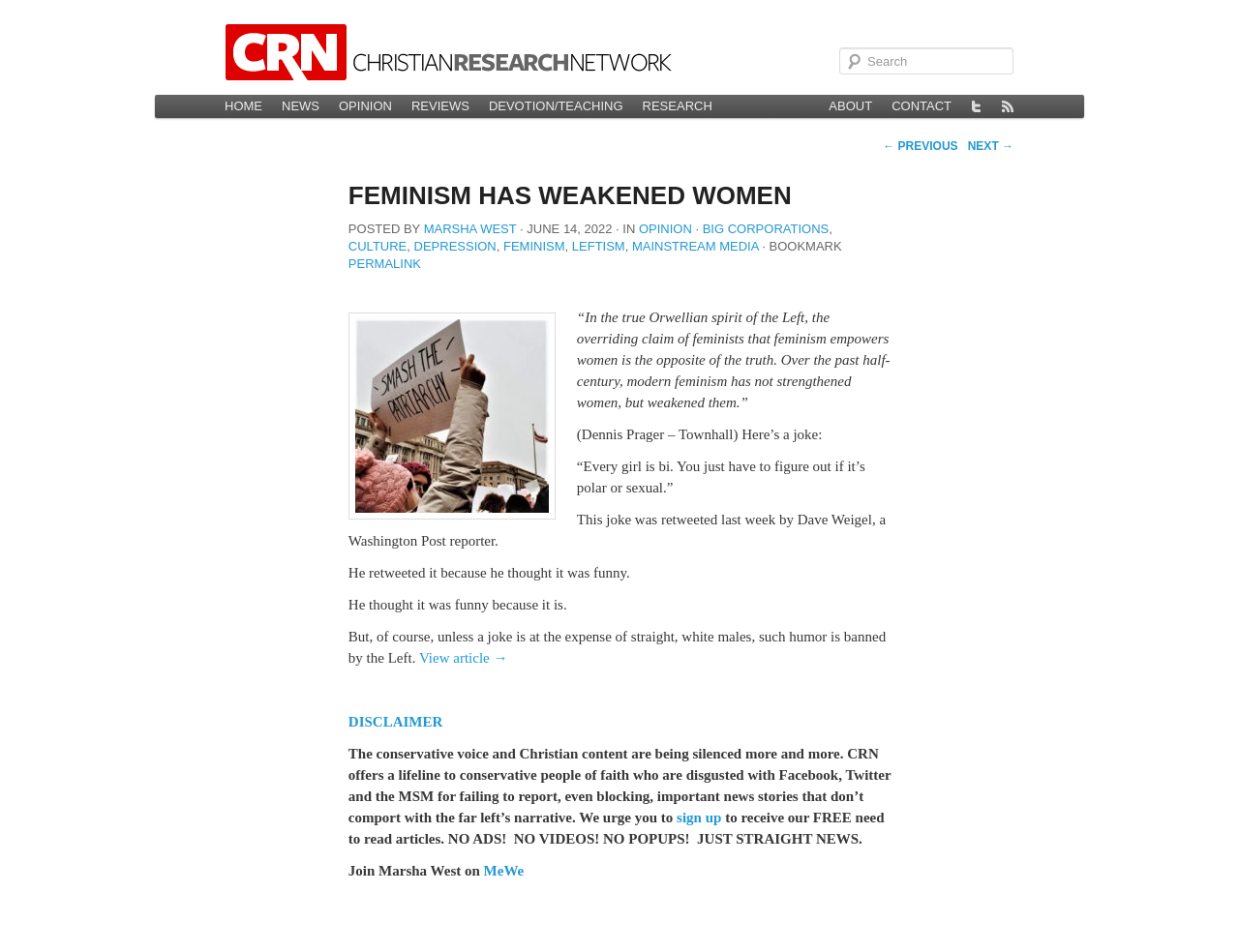Locate the bounding box coordinates of the element that needs to be clicked to carry out the instruction: "Read the article". The coordinates should be given as four float numbers ranging from 0 to 1, i.e., [left, top, right, bottom].

[0.338, 0.683, 0.41, 0.699]